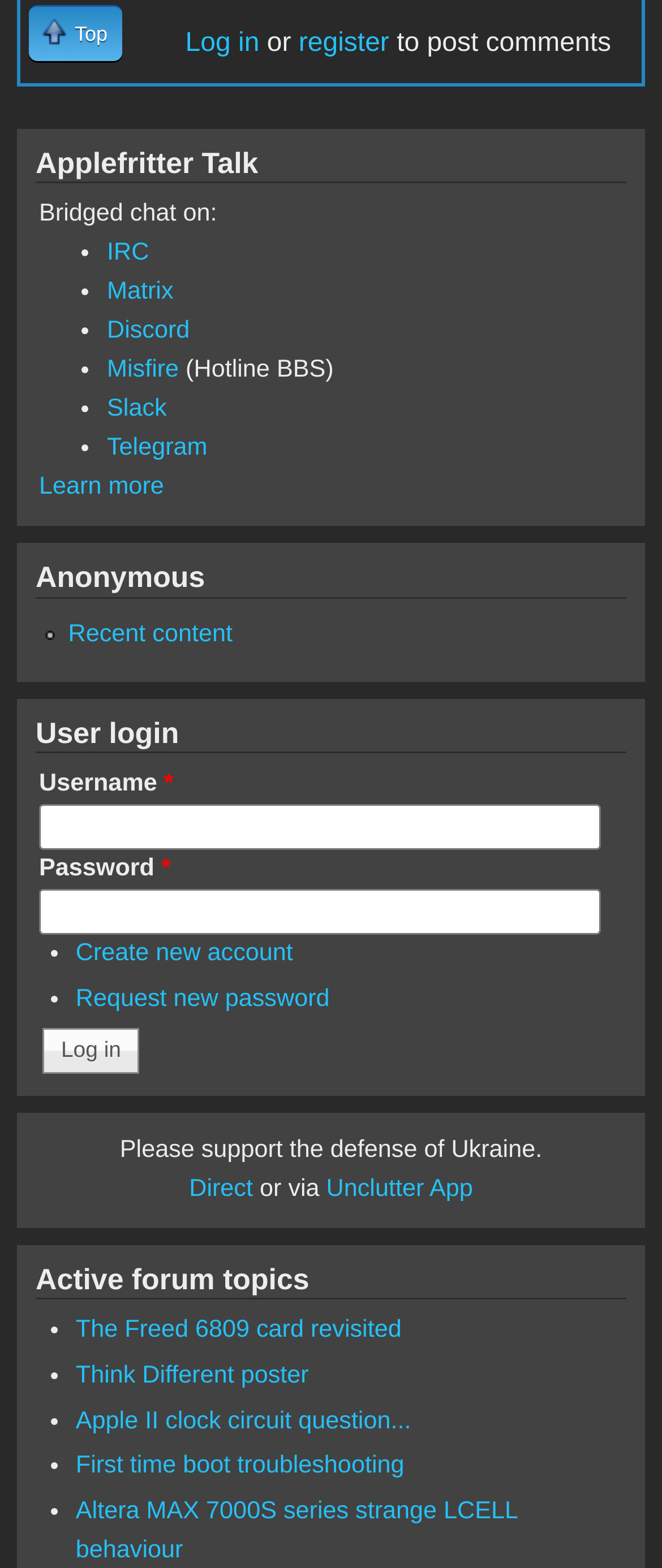Identify the bounding box coordinates for the UI element mentioned here: "Apple II clock circuit question...". Provide the coordinates as four float values between 0 and 1, i.e., [left, top, right, bottom].

[0.114, 0.897, 0.621, 0.915]